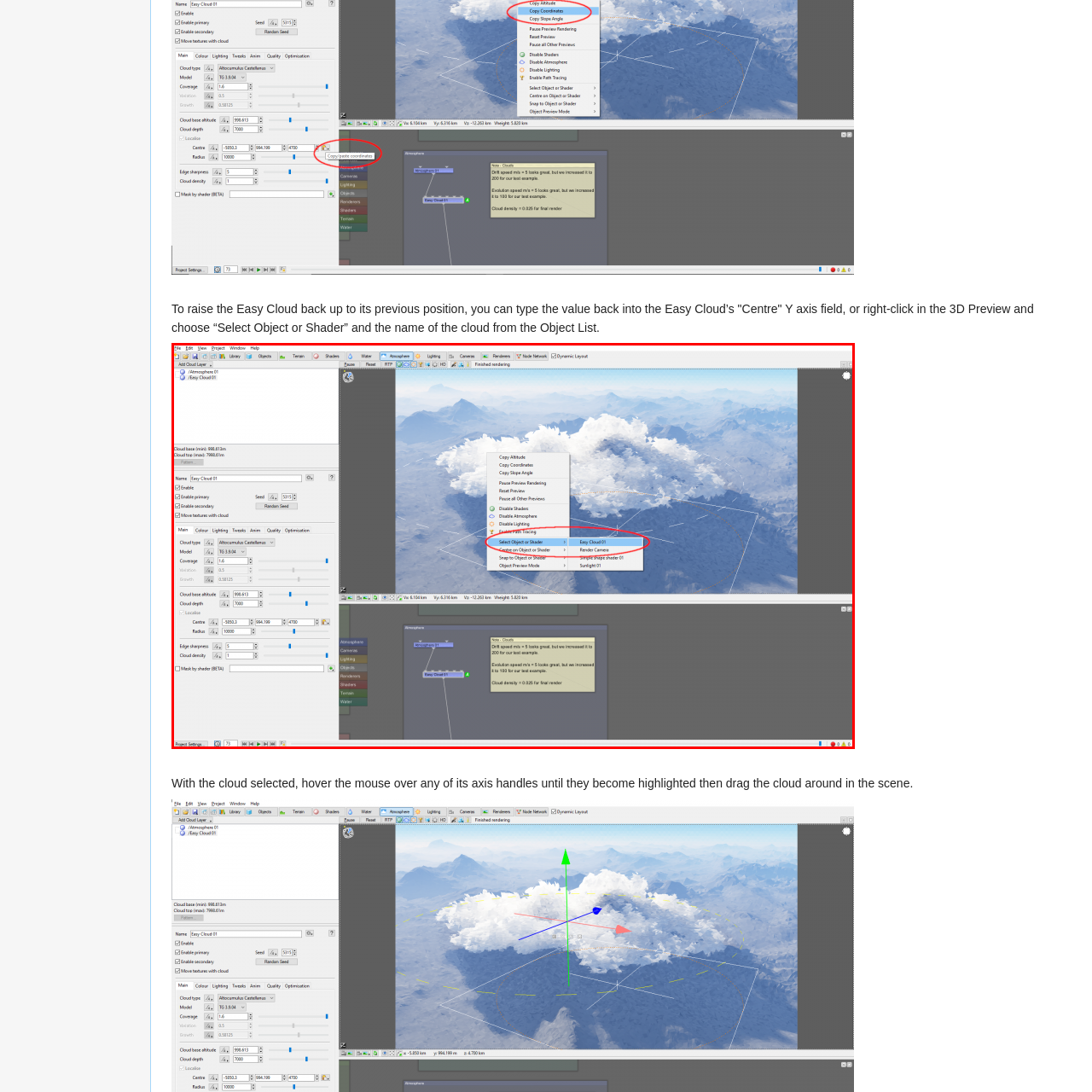Generate a detailed caption for the image within the red outlined area.

The image depicts a user interface from a software application that allows for 3D object manipulation, specifically focusing on a feature for adjusting a cloud object in a virtual scene. In the center, a 3D preview displays a detailed landscape with a cloud formation, showcasing mountains in the background and sky. 

On the left side of the interface, the settings panel displays various sliders and options for modifying cloud attributes, such as "Cloud Width," "Height," and other parameters related to performance and rendering. A context menu is visible, where the user is highlighted over the option "Select Object or Shader," indicating an action to choose the specific cloud object, named "Easy Cloud." This interactive feature allows users to manipulate the cloud within the scene after selection.

Overall, the layout suggests a robust toolset designed for creating and customizing 3D environments, emphasizing ease of use with visual controls and intuitive actions.